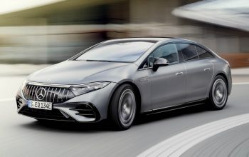Offer a detailed explanation of the image and its components.

The image features a sleek Mercedes-Benz luxury car, showcasing its modern design and dynamic lines as it navigates a curved road. The vehicle is captured in motion, highlighting its aerodynamic profile and sophisticated styling. The backdrop appears to be an urban setting, emphasizing the car's suitability for modern city life. This representation of automotive engineering suggests a blend of elegance and performance, appealing to those seeking a high-end driving experience. The caption aligns with the theme of used cars for sale, making it relevant for potential buyers interested in premium vehicles.